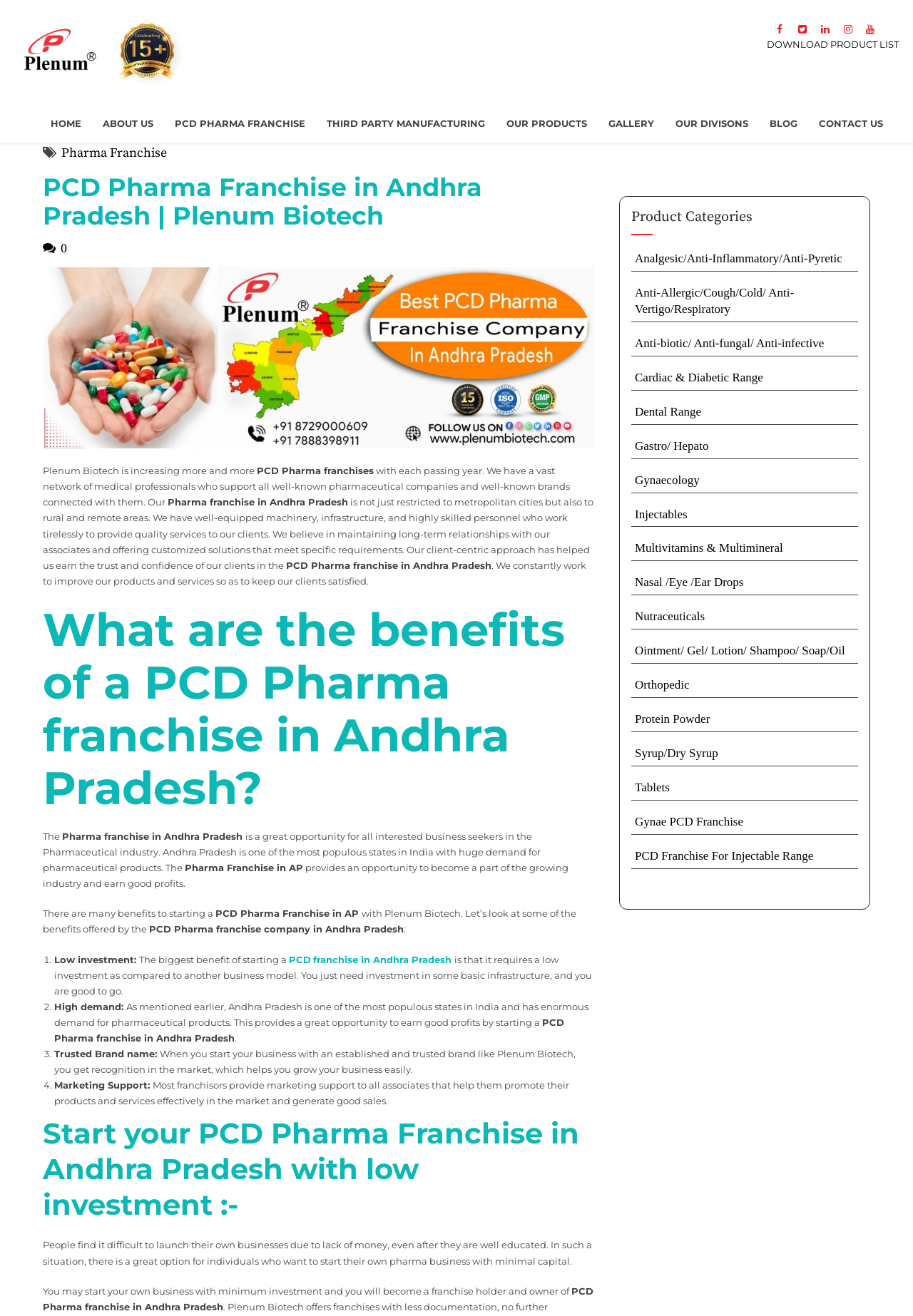Determine the heading of the webpage and extract its text content.

What are the benefits of a PCD Pharma franchise in Andhra Pradesh?